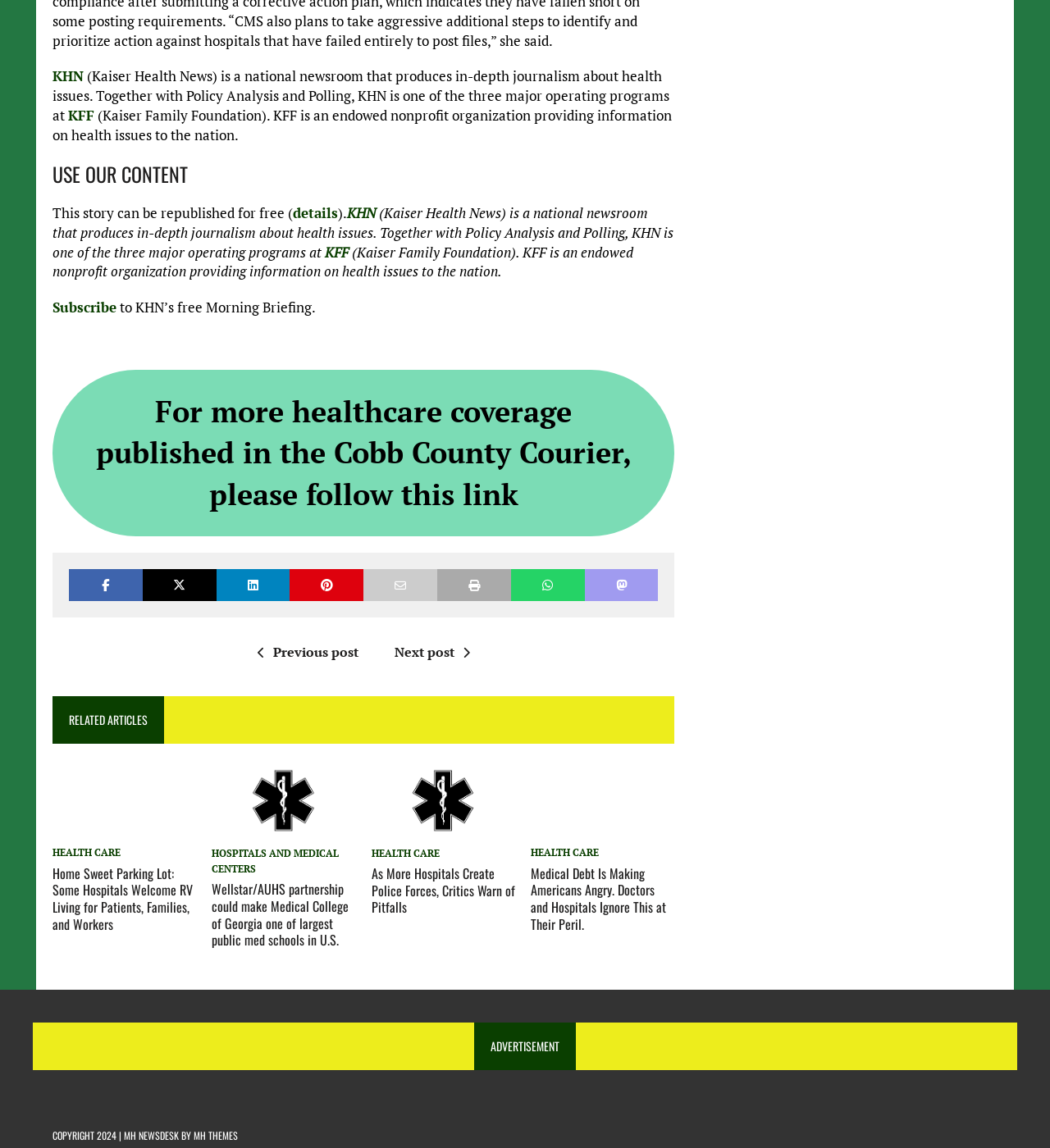What is the topic of the first related article?
Provide a well-explained and detailed answer to the question.

The first related article has a heading that says 'Home Sweet Parking Lot: Some Hospitals Welcome RV Living for Patients, Families, and Workers', and it is categorized under the topic 'HEALTH CARE'.